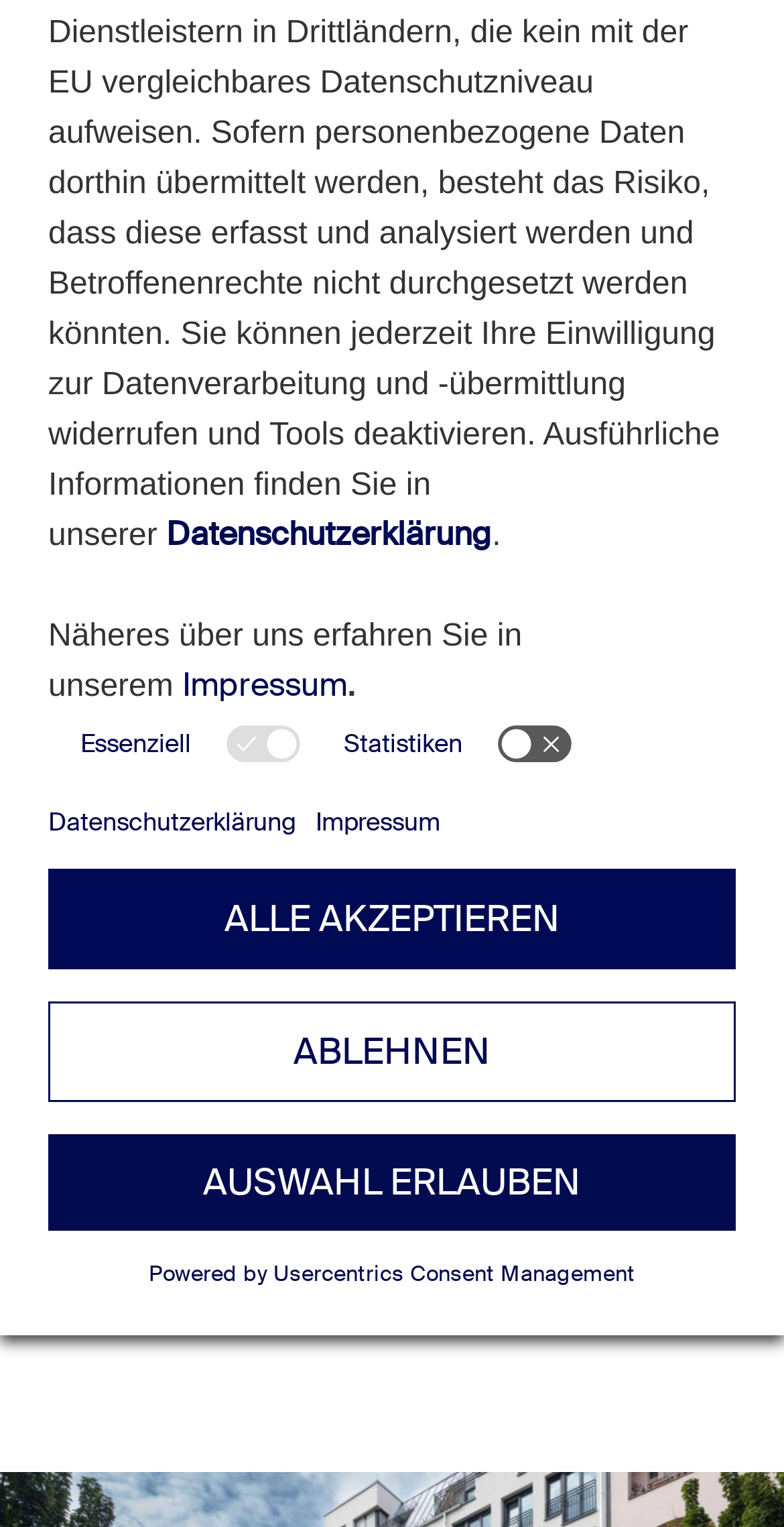What is the date mentioned on the webpage?
Examine the image and give a concise answer in one word or a short phrase.

24.05.2023